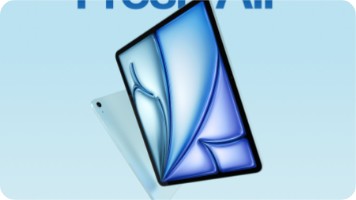What is the focus of the promotional presentation?
Please provide a single word or phrase as your answer based on the screenshot.

Device's capabilities